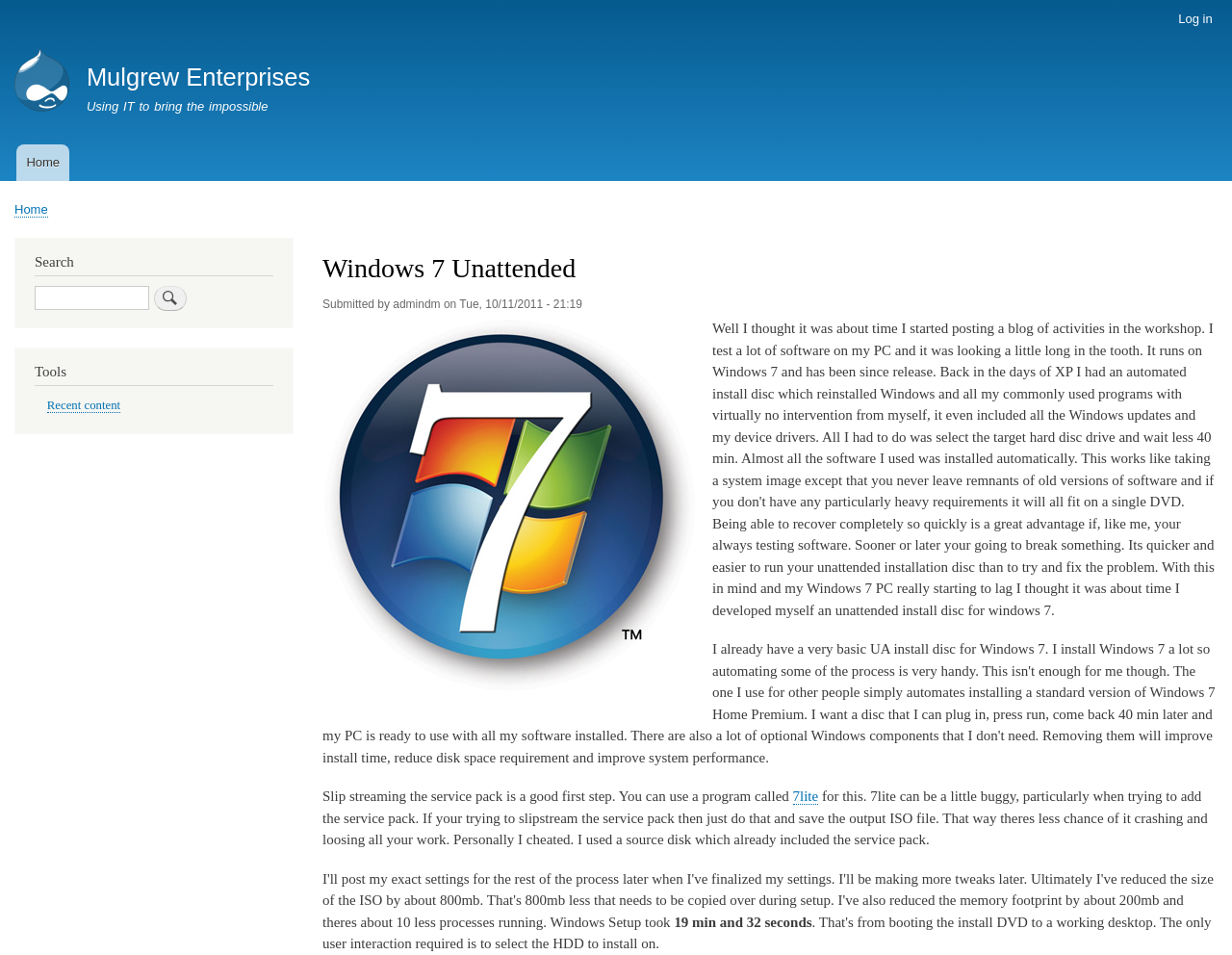Pinpoint the bounding box coordinates of the clickable element to carry out the following instruction: "View 'Recent content'."

[0.038, 0.418, 0.098, 0.433]